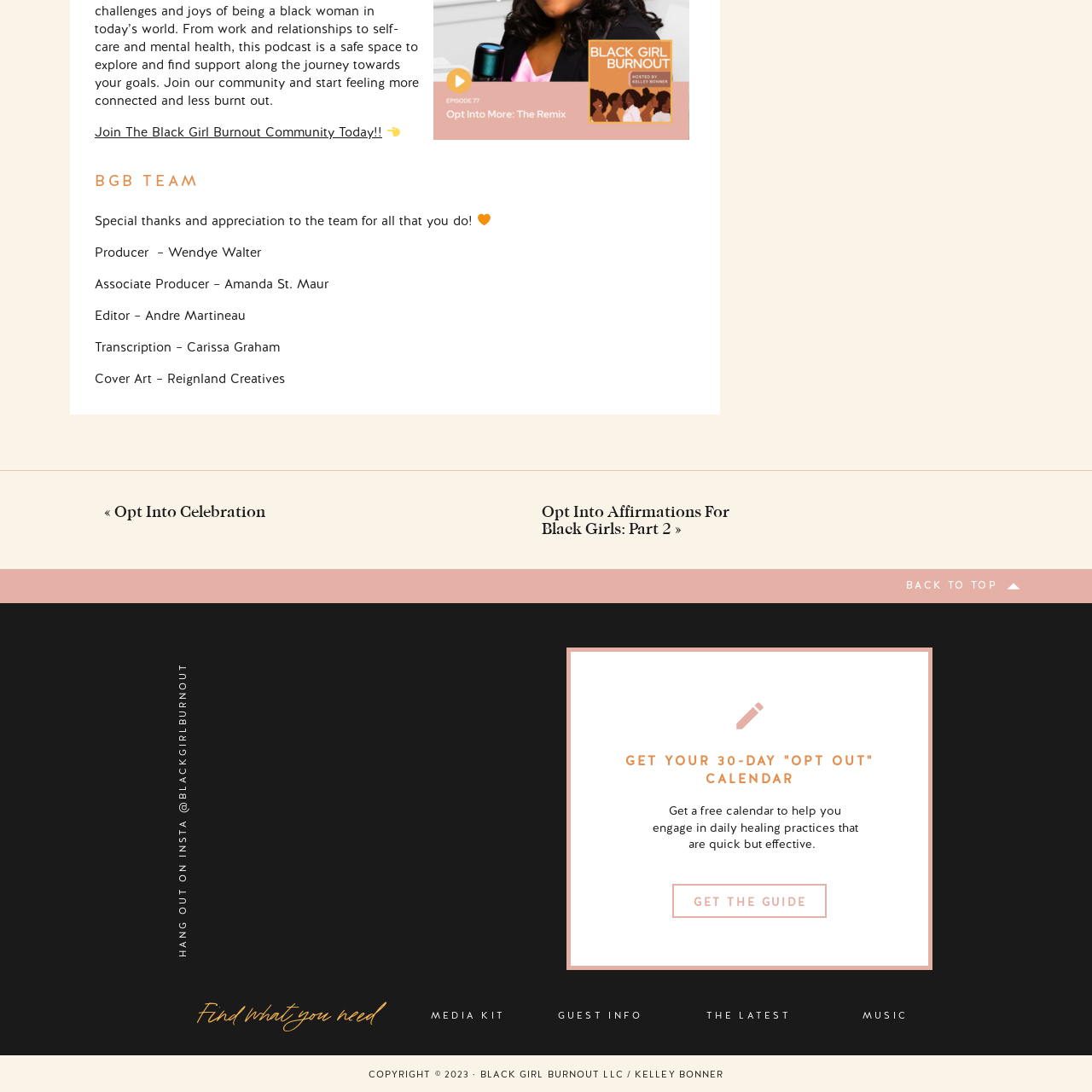What value does the heart symbolize?
Examine the image inside the red bounding box and give an in-depth answer to the question, using the visual evidence provided.

The heart symbolizes care and solidarity among members, resonating with the values of empowerment and connection within the community, which is a key aspect of the Black Girl Burnout community.